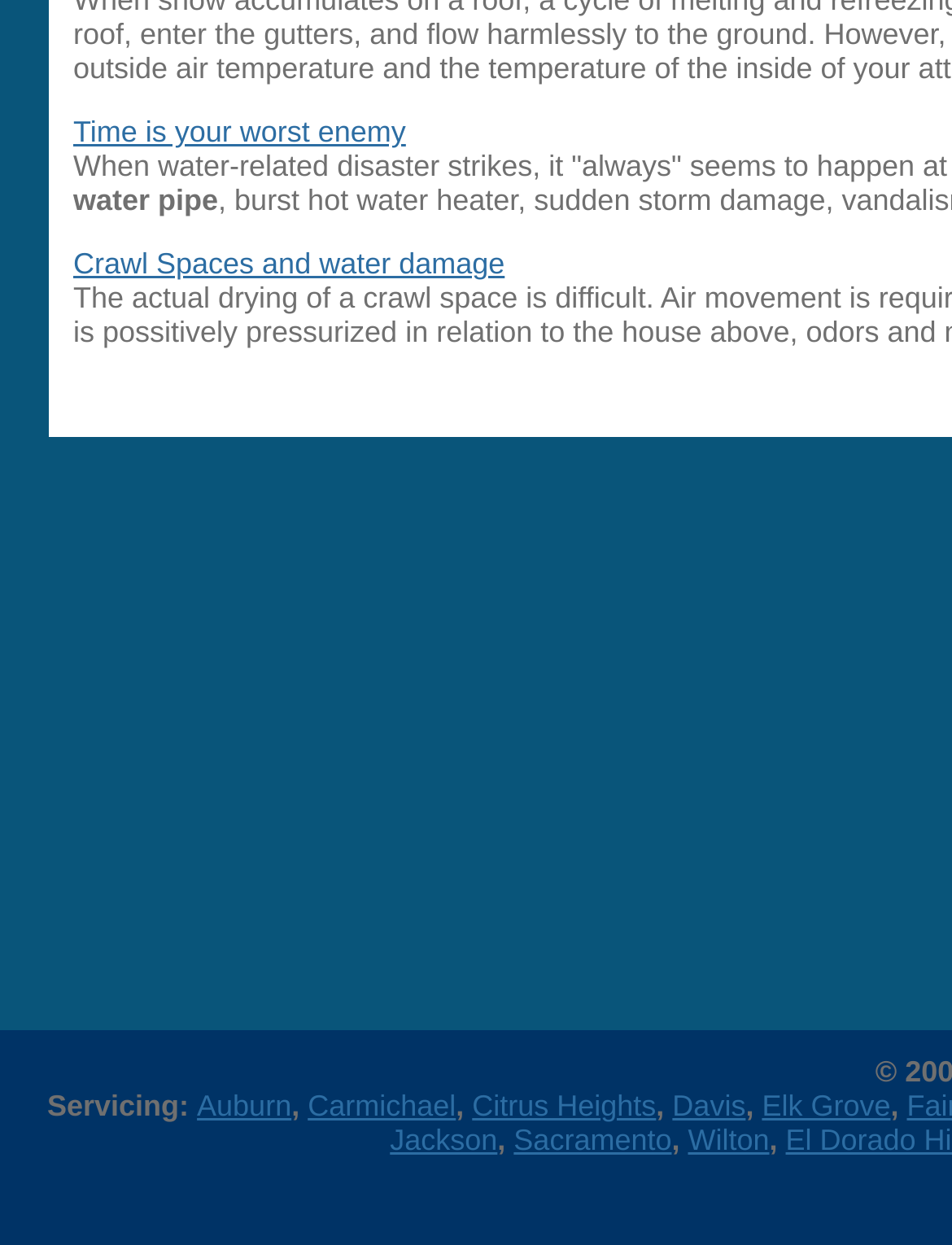How many links are above the city list?
Answer the question with a single word or phrase by looking at the picture.

2